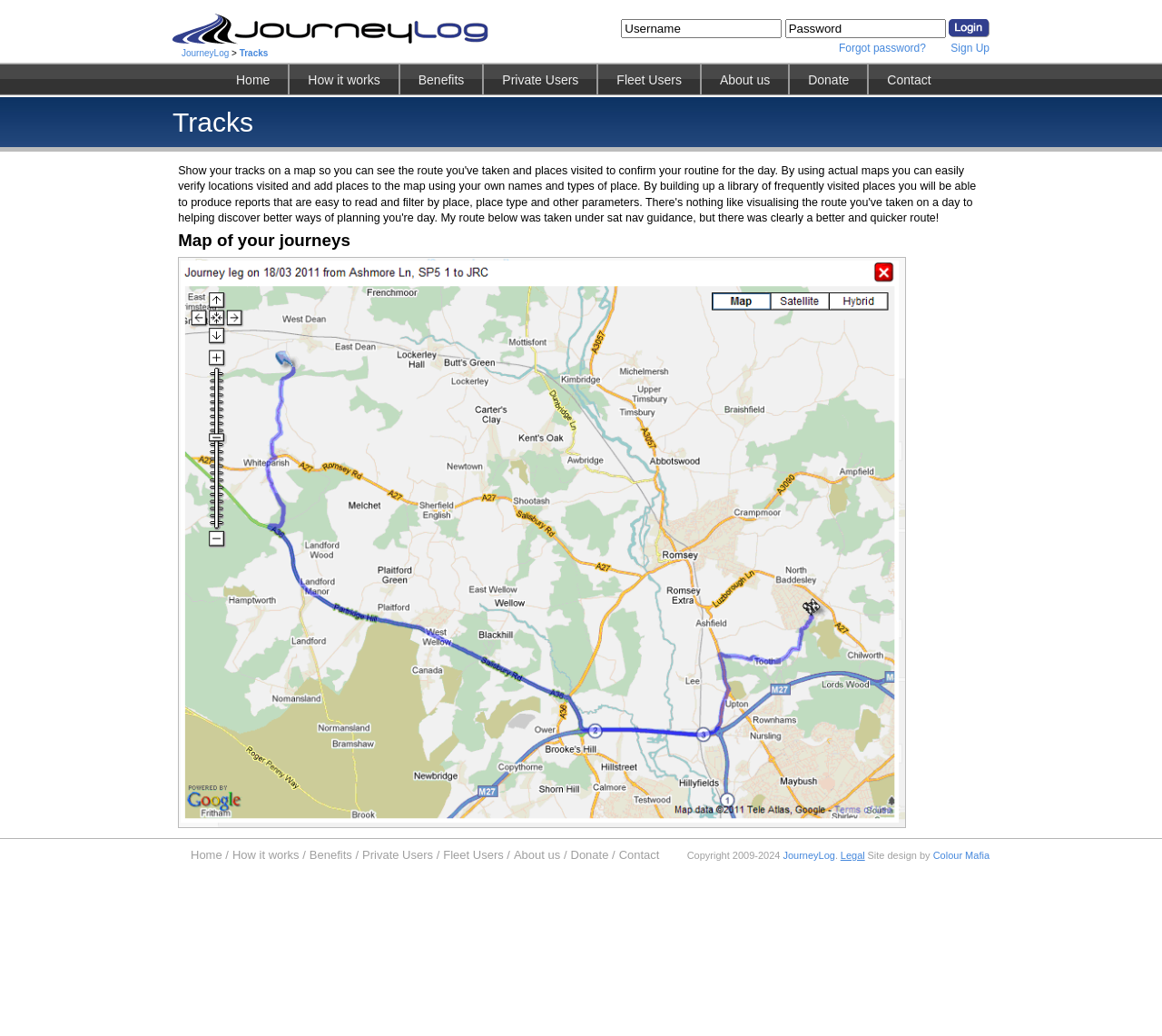What is the copyright year range?
Provide a short answer using one word or a brief phrase based on the image.

2009-2024